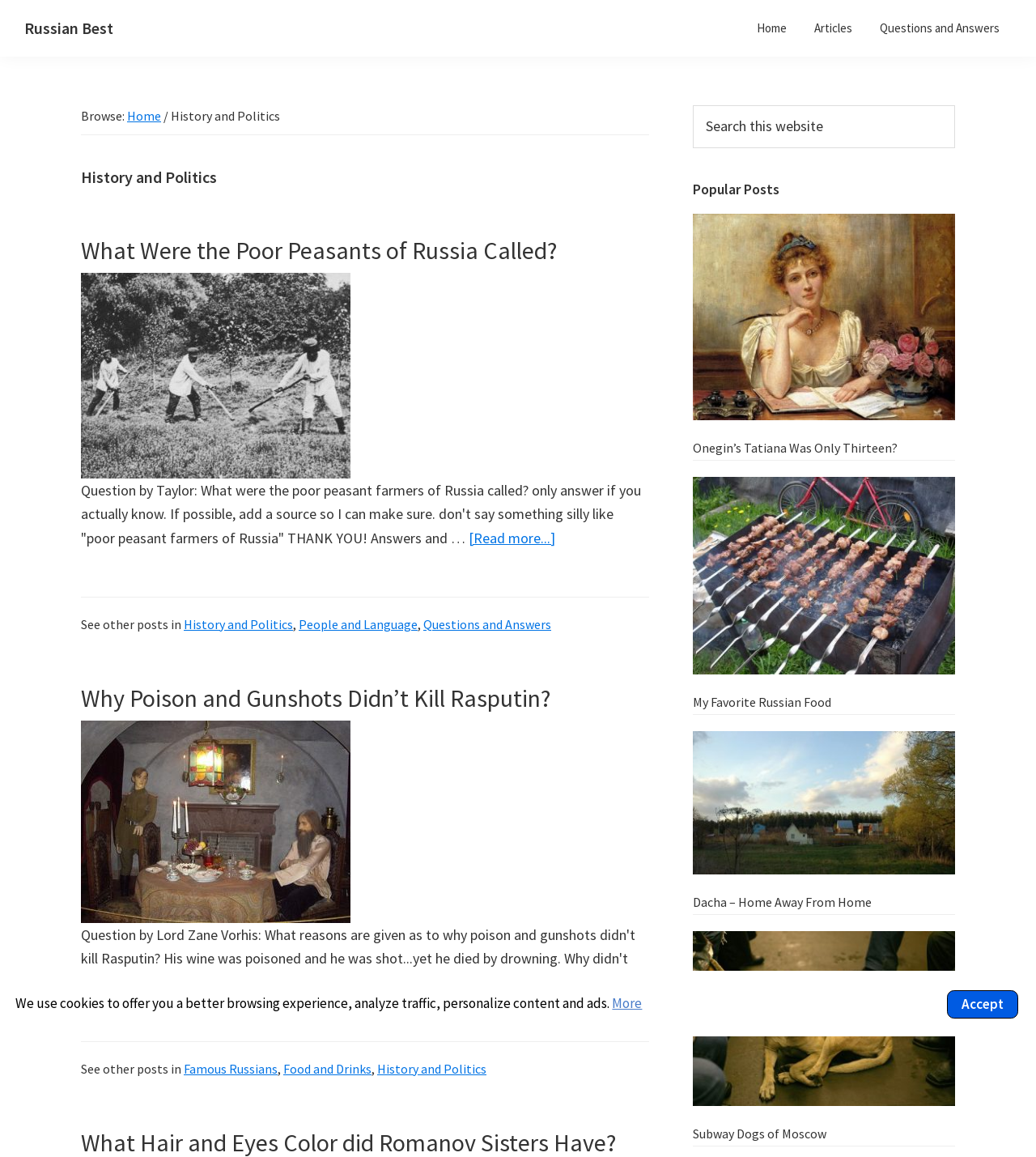Determine the bounding box of the UI element mentioned here: "Tel: (705) 446-9931". The coordinates must be in the format [left, top, right, bottom] with values ranging from 0 to 1.

None